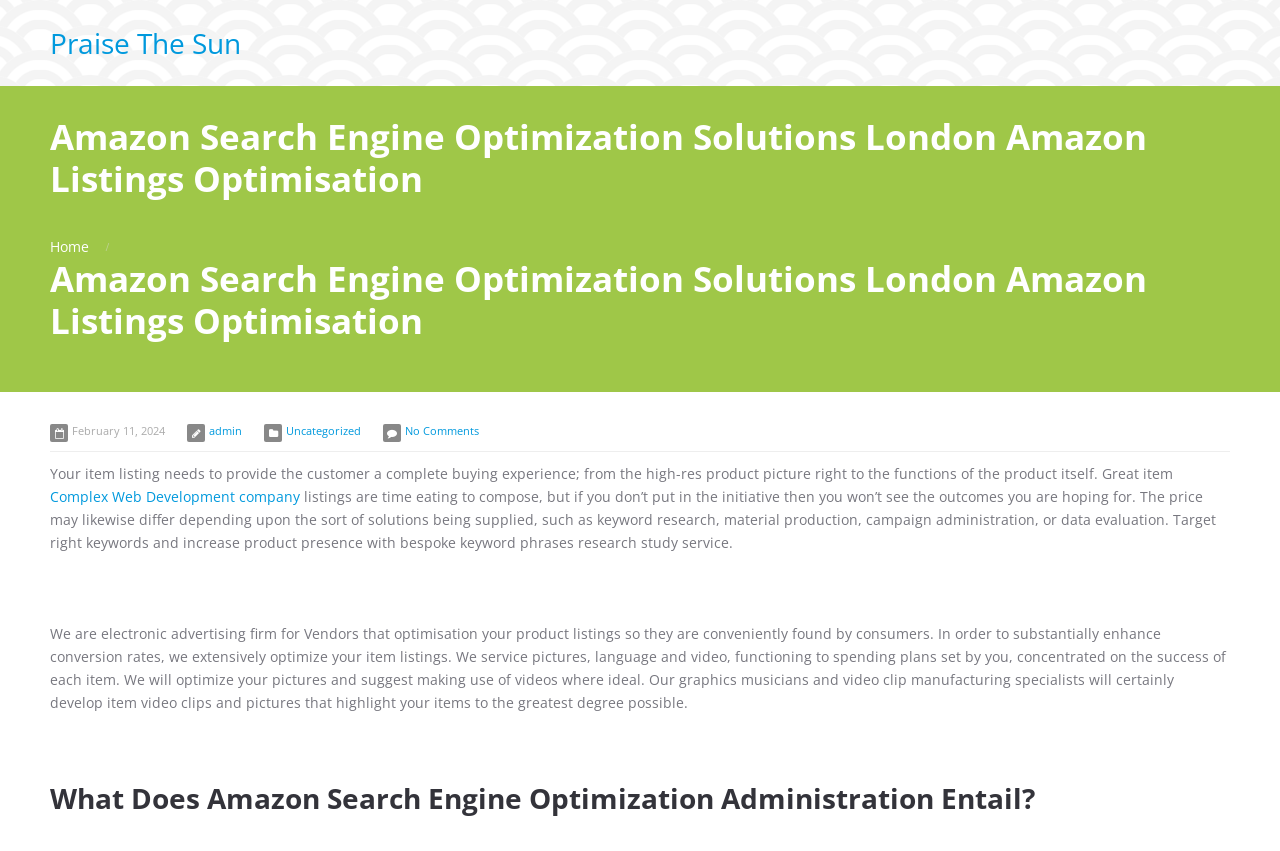Using a single word or phrase, answer the following question: 
Who is the target audience of the company's services?

Vendors